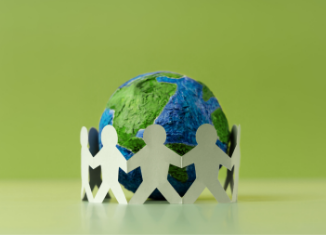What do the paper figures represent?
Answer briefly with a single word or phrase based on the image.

Collective action